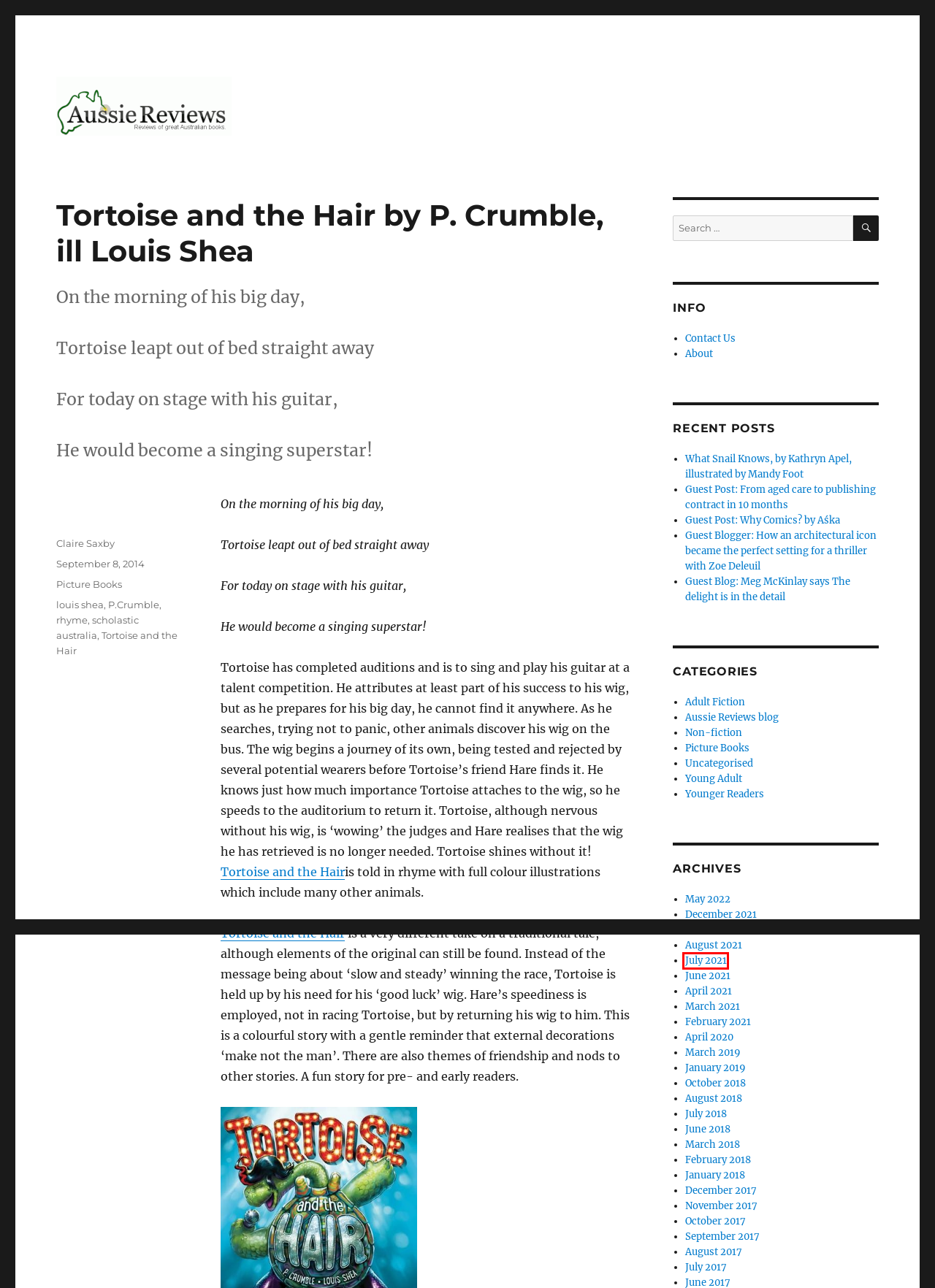View the screenshot of the webpage containing a red bounding box around a UI element. Select the most fitting webpage description for the new page shown after the element in the red bounding box is clicked. Here are the candidates:
A. March 2021 – Aussie Reviews
B. February 2018 – Aussie Reviews
C. scholastic australia – Aussie Reviews
D. Contact Us – Aussie Reviews
E. October 2017 – Aussie Reviews
F. September 2017 – Aussie Reviews
G. July 2021 – Aussie Reviews
H. Guest Post: Why Comics?  by Aśka – Aussie Reviews

G